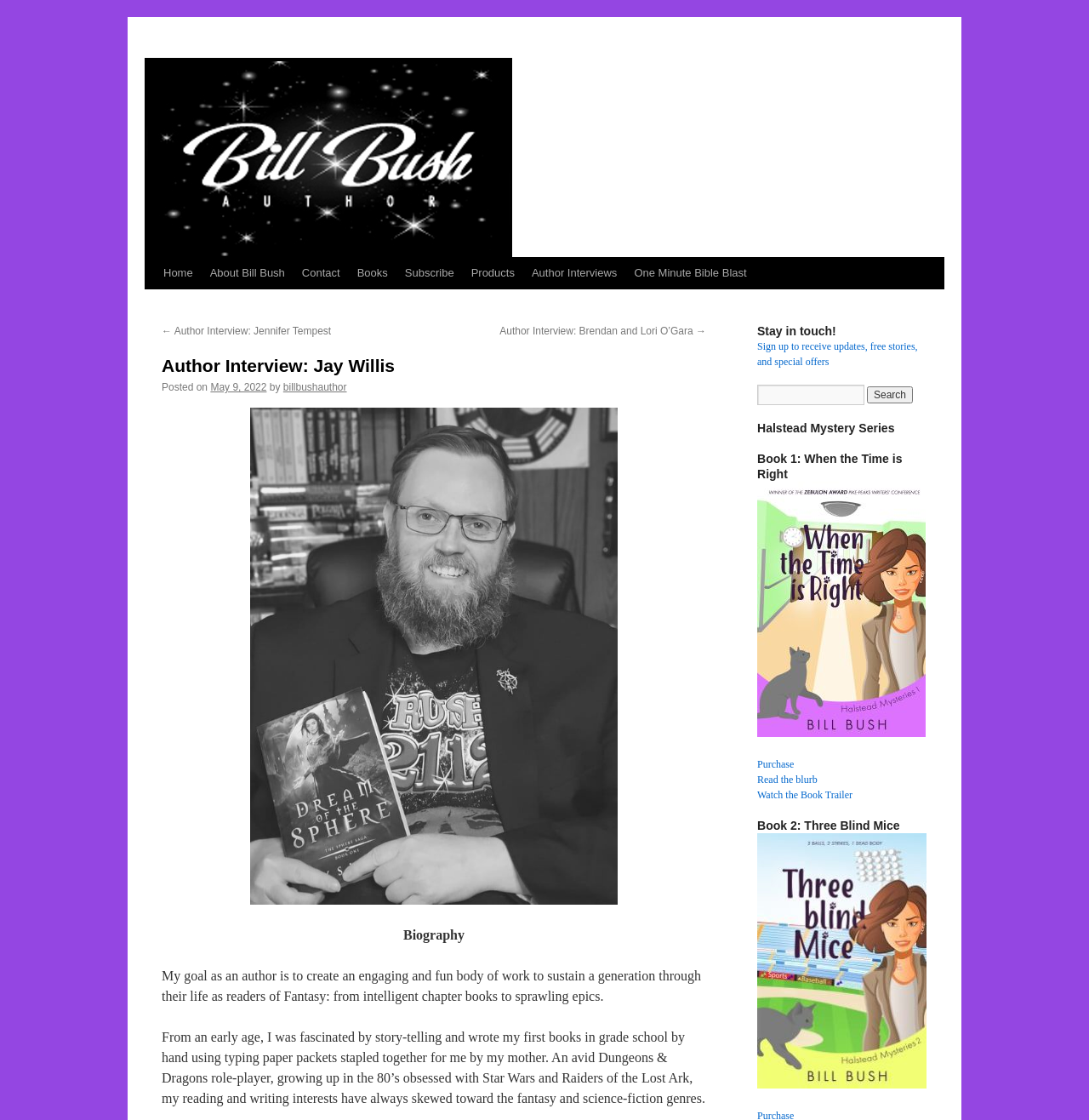Can you provide the bounding box coordinates for the element that should be clicked to implement the instruction: "Click on Tour Home"?

None